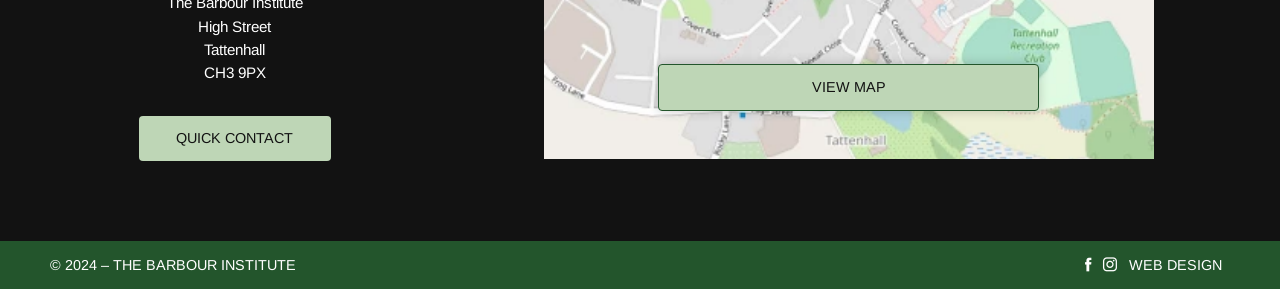Utilize the information from the image to answer the question in detail:
What social media platform can be visited from the link?

The link 'The Barbour Institute Visit our Facebook Page' is located in the middle of the webpage, indicating that it is a link to visit the Facebook page of The Barbour Institute.